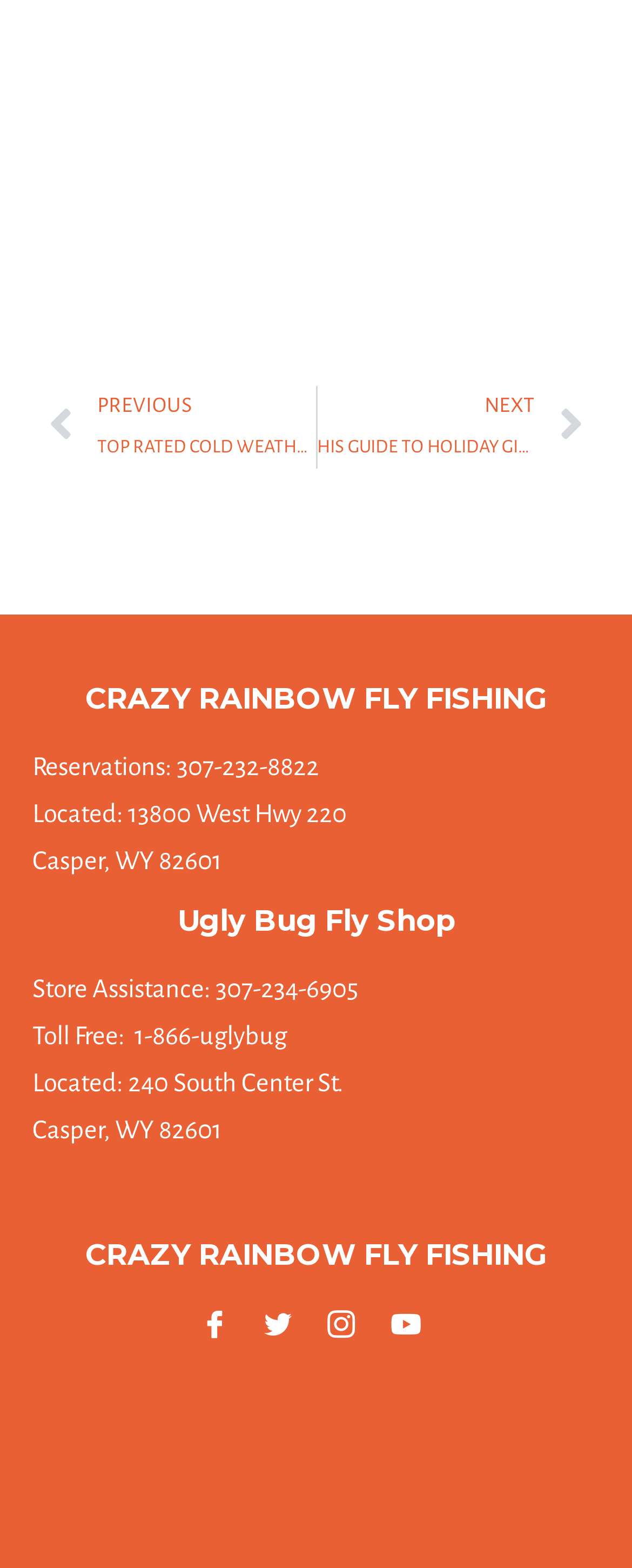Based on the image, provide a detailed response to the question:
What is the toll-free number for store assistance?

I found the toll-free number for store assistance by looking at the static text elements on the webpage. Specifically, I found the element that says 'Toll Free: 1-866-uglybug' which is located near the middle of the page.